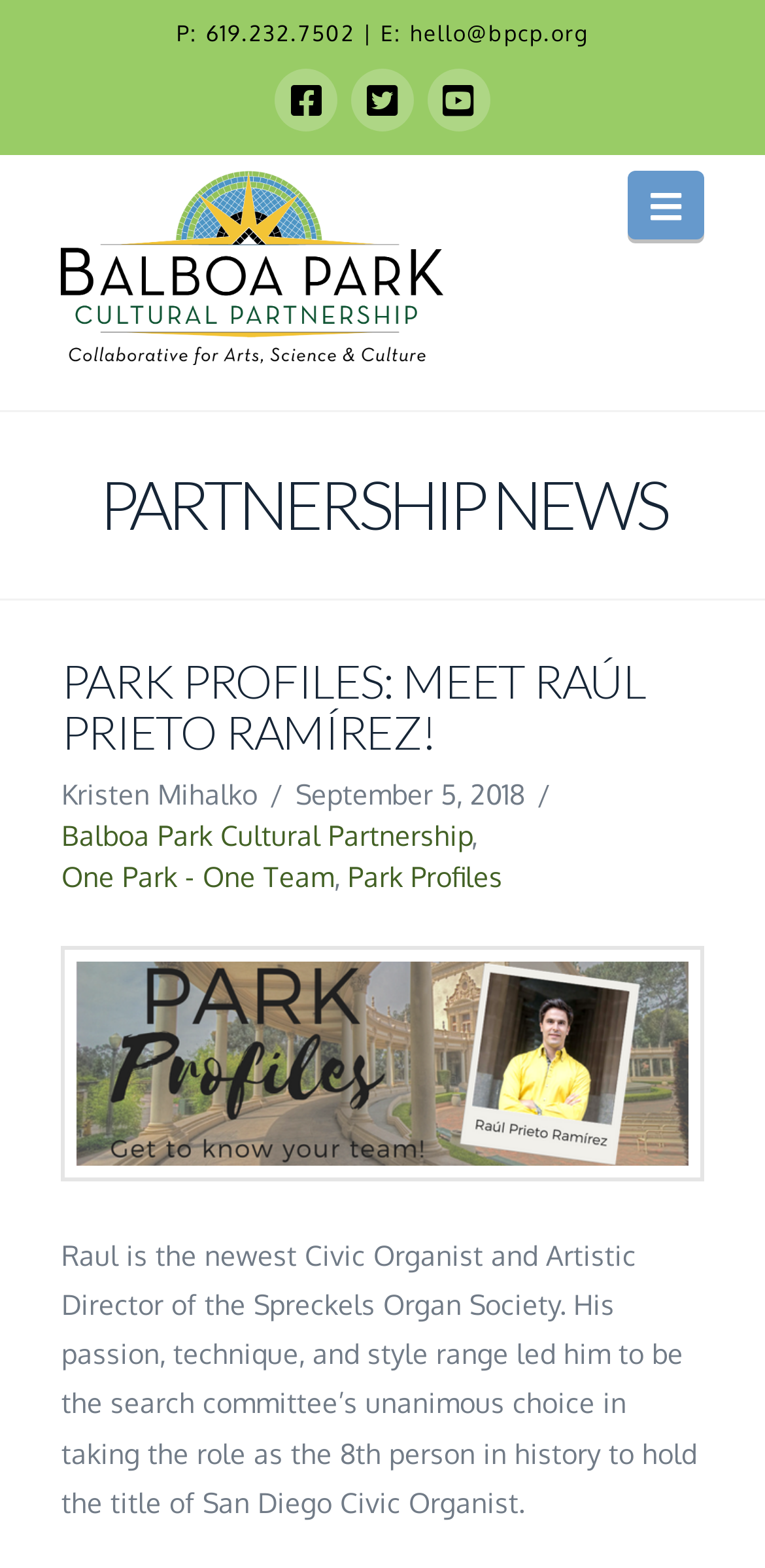Locate the bounding box coordinates of the area you need to click to fulfill this instruction: 'Call the phone number'. The coordinates must be in the form of four float numbers ranging from 0 to 1: [left, top, right, bottom].

[0.269, 0.013, 0.464, 0.03]